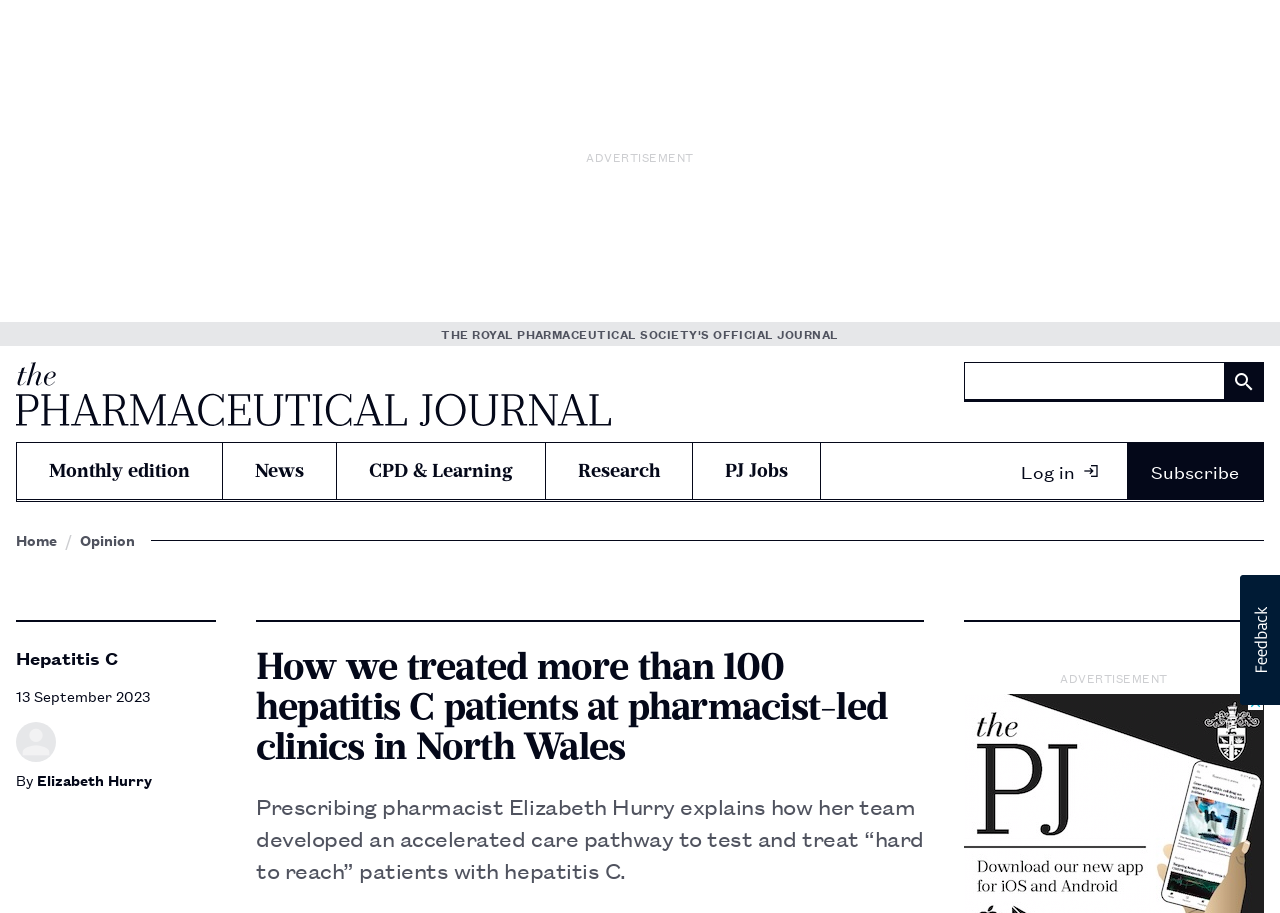Provide a single word or phrase answer to the question: 
When was the article published?

13 September 2023